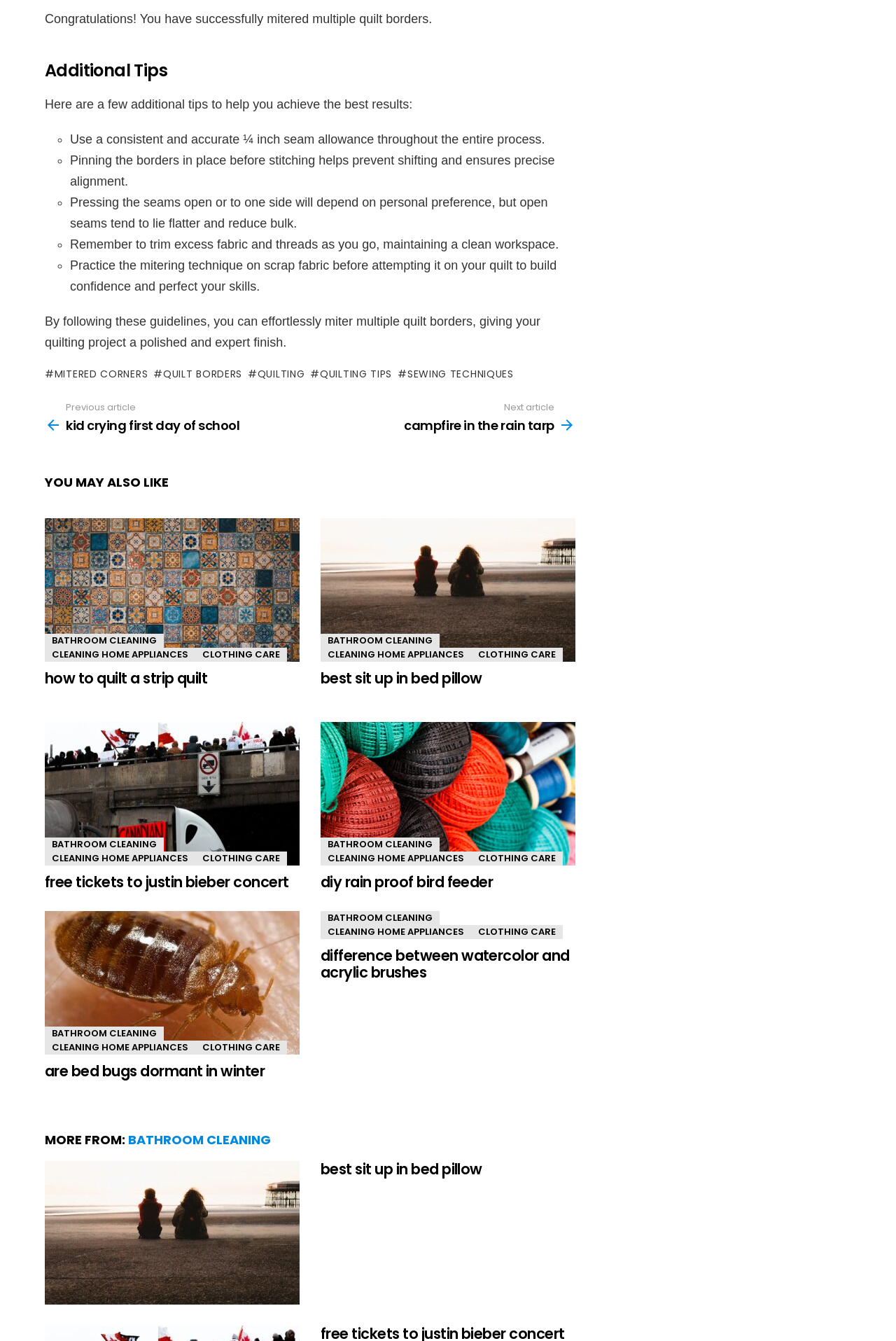Using the information in the image, give a comprehensive answer to the question: 
What is the topic of the article with the image 'how to quilt a strip quilt'?

Based on the content of the webpage, the article with the image 'how to quilt a strip quilt' appears to be related to quilting, specifically on how to quilt a strip quilt.